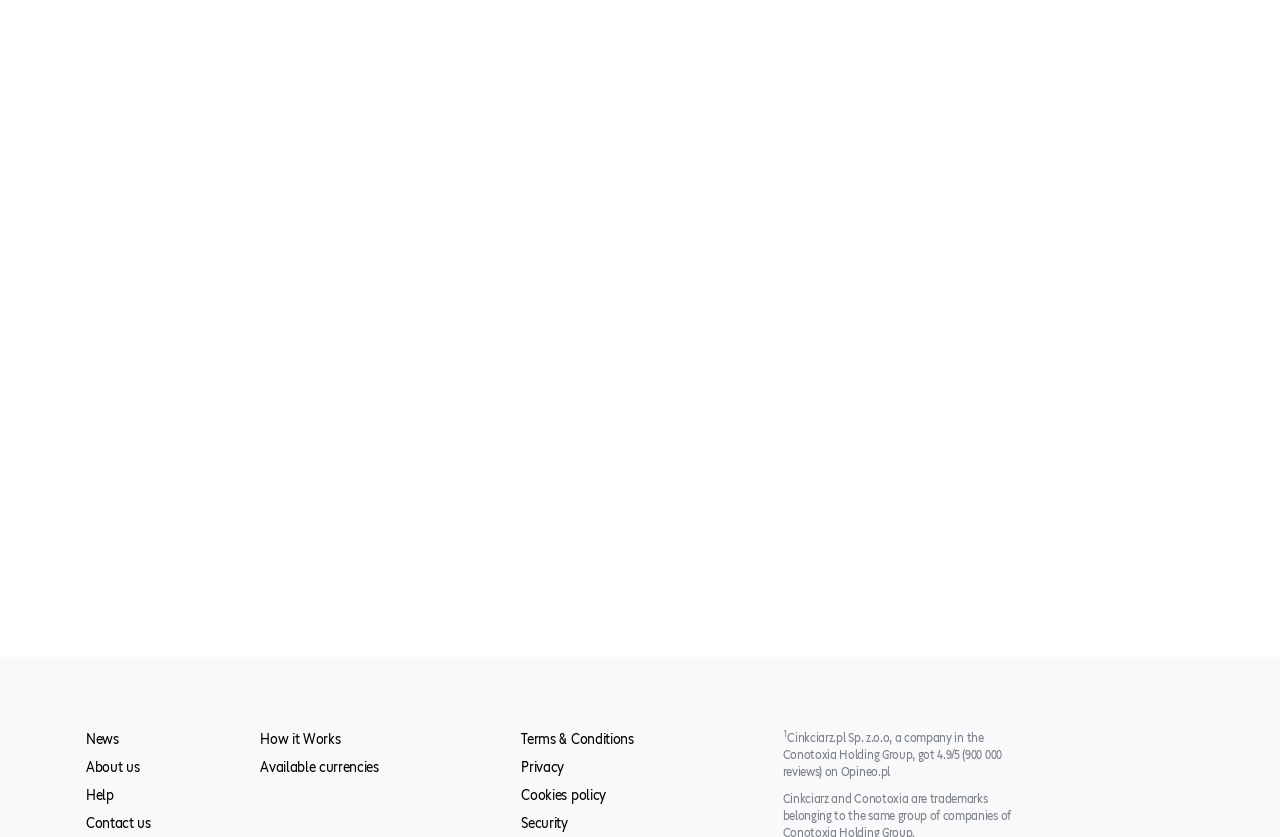Provide a single word or phrase to answer the given question: 
What is the purpose of the 'All rates' link?

To view all exchange rates